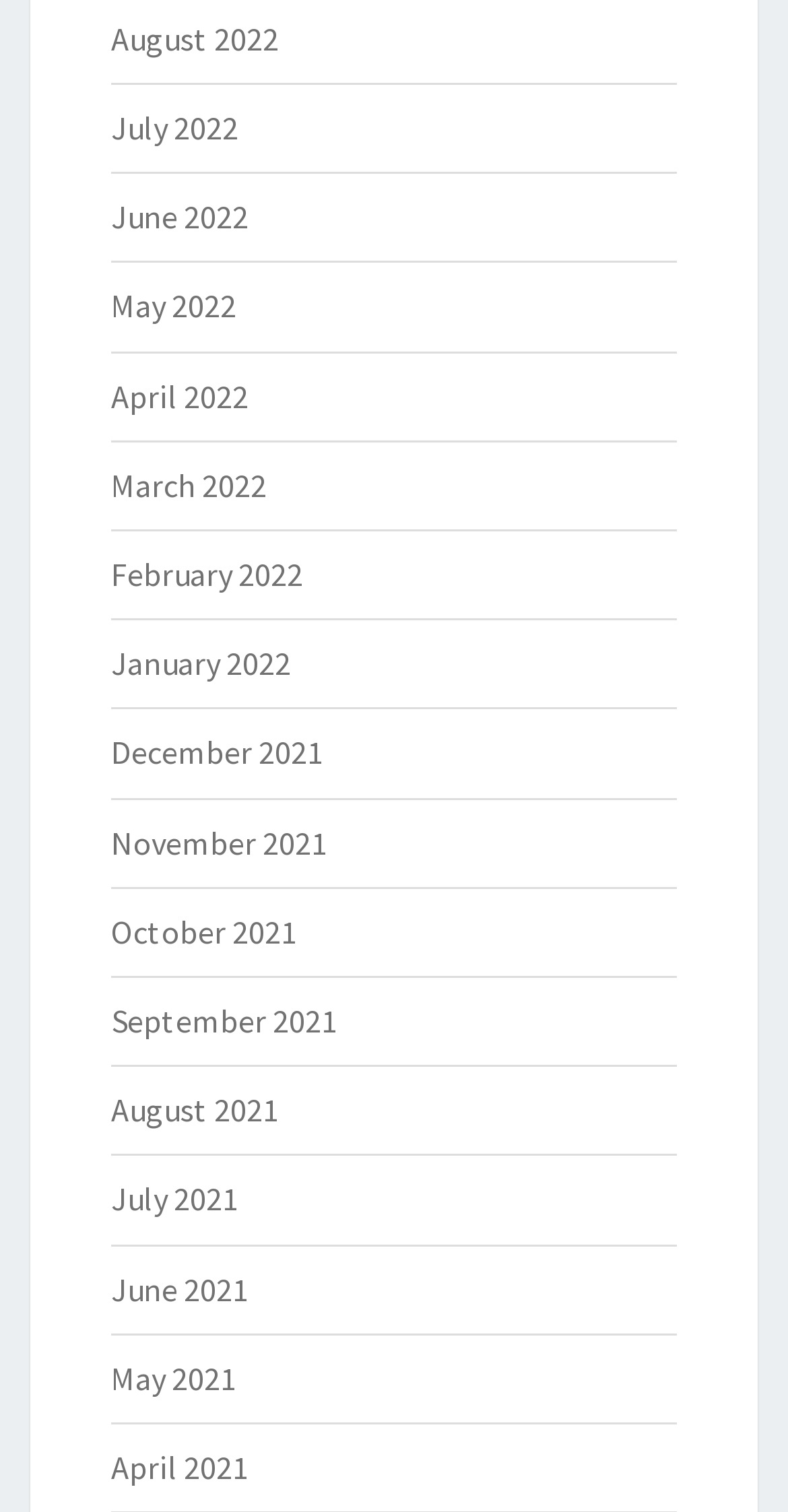Find the bounding box coordinates for the area that must be clicked to perform this action: "access May 2021".

[0.141, 0.898, 0.3, 0.924]